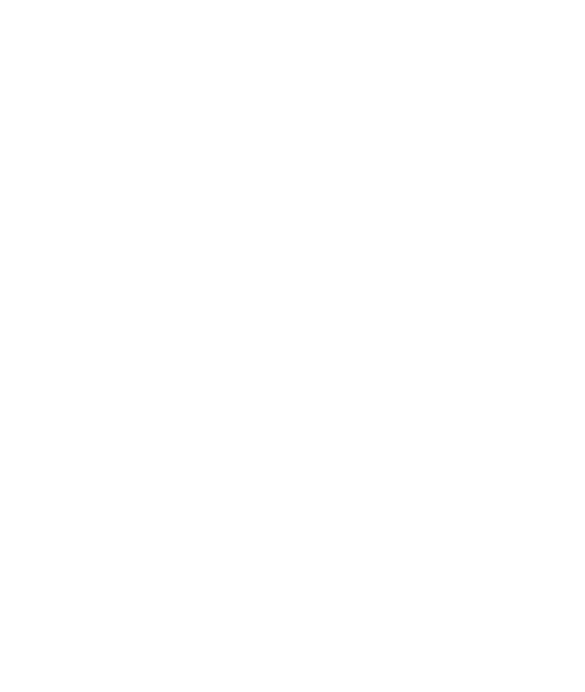Answer briefly with one word or phrase:
What design principle is followed?

Minimalist design